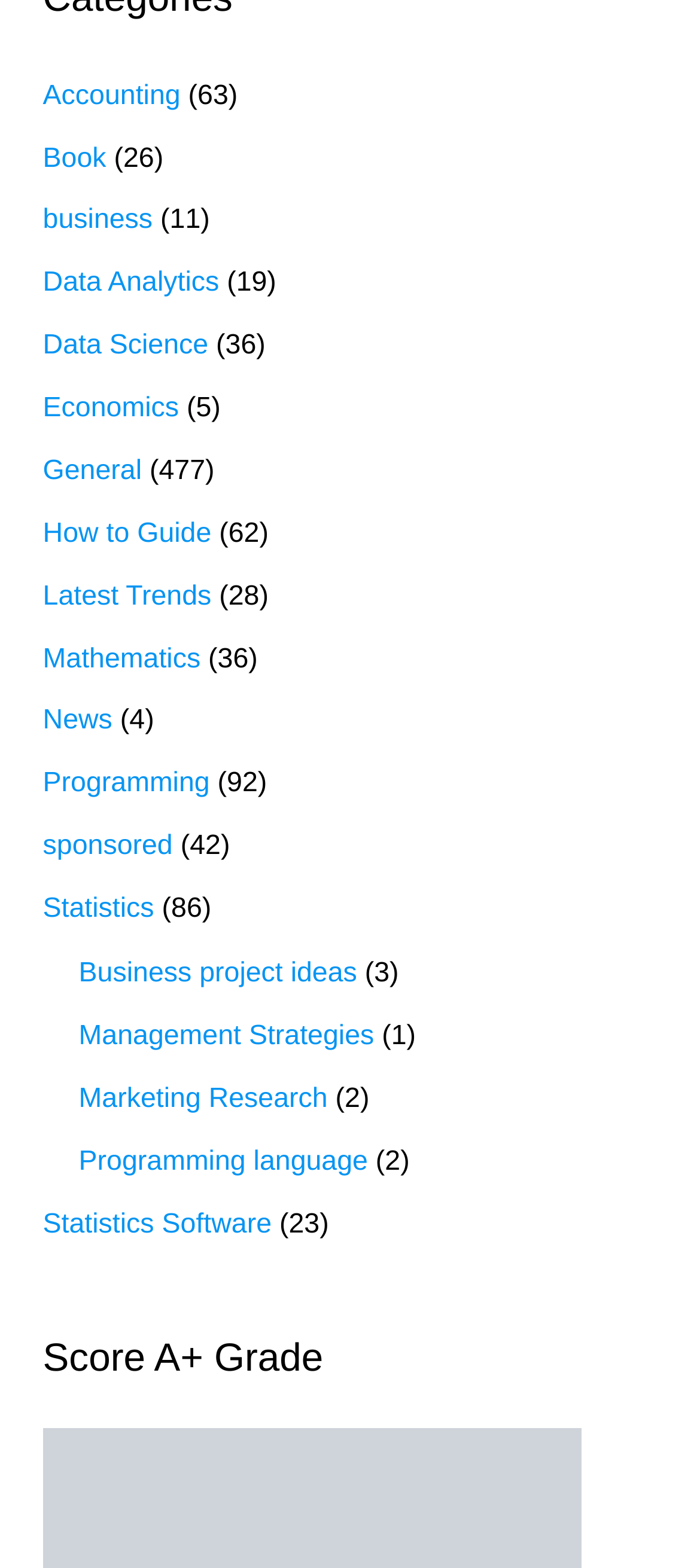Can you show the bounding box coordinates of the region to click on to complete the task described in the instruction: "Read about Score A+ Grade"?

[0.061, 0.848, 0.939, 0.885]